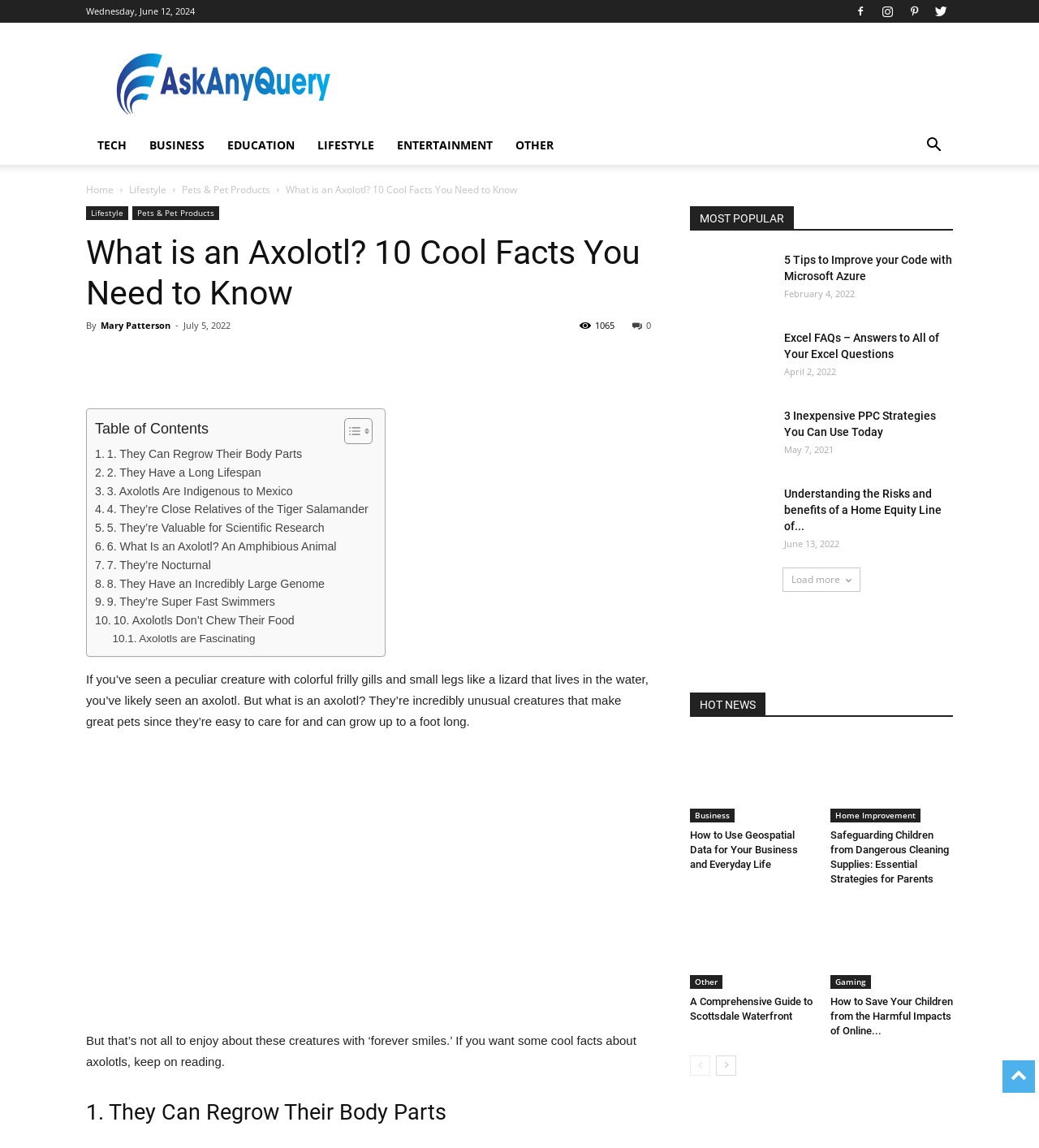Carefully observe the image and respond to the question with a detailed answer:
What is the date of the article?

The date of the article can be found in the section where the author's name is mentioned. The text 'By Mary Patterson - July 5, 2022' indicates the date of publication.